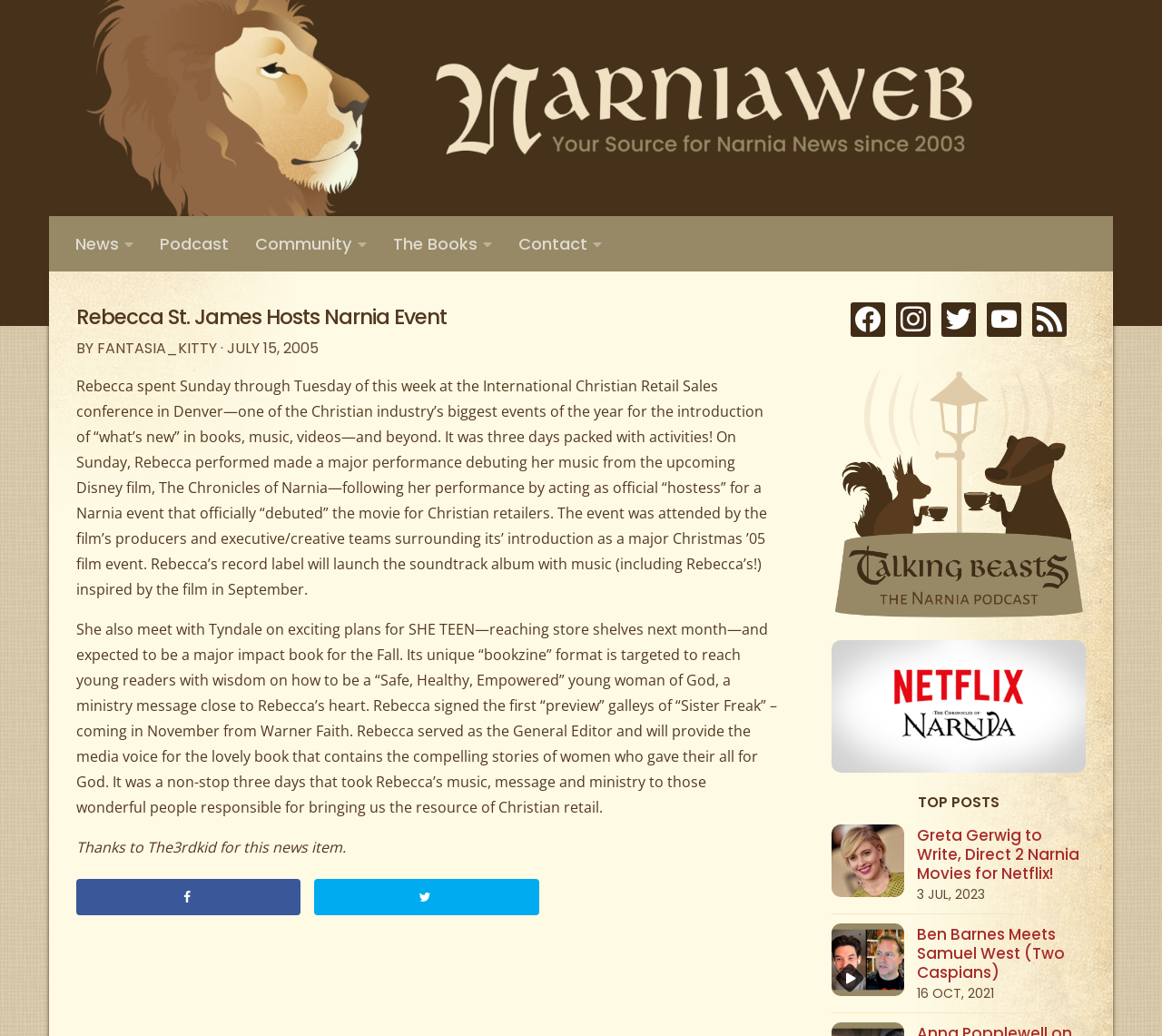Using the description: "youtube", determine the UI element's bounding box coordinates. Ensure the coordinates are in the format of four float numbers between 0 and 1, i.e., [left, top, right, bottom].

[0.849, 0.298, 0.879, 0.316]